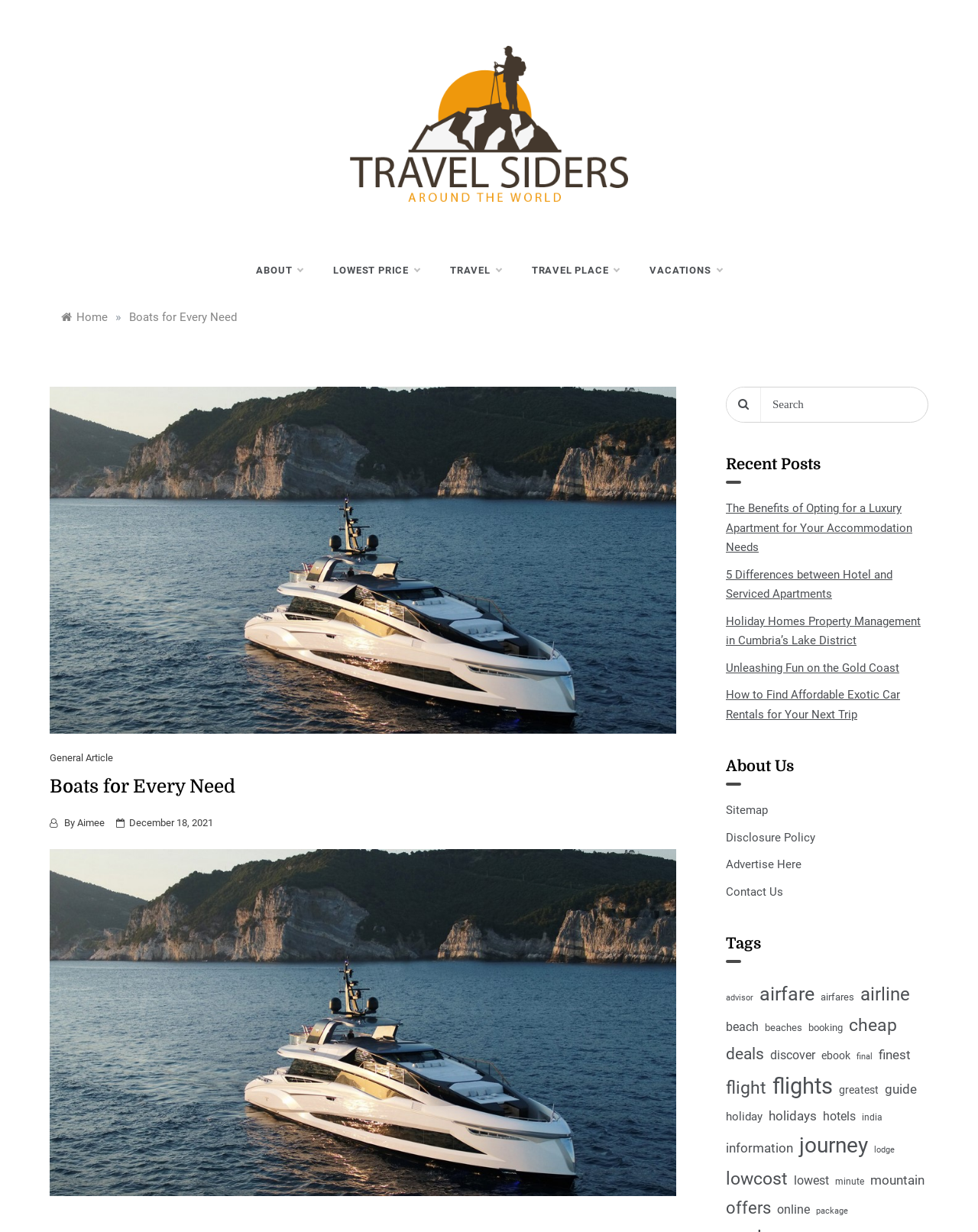What is the title of the article below the breadcrumbs?
Look at the image and answer the question using a single word or phrase.

Boats for Every Need